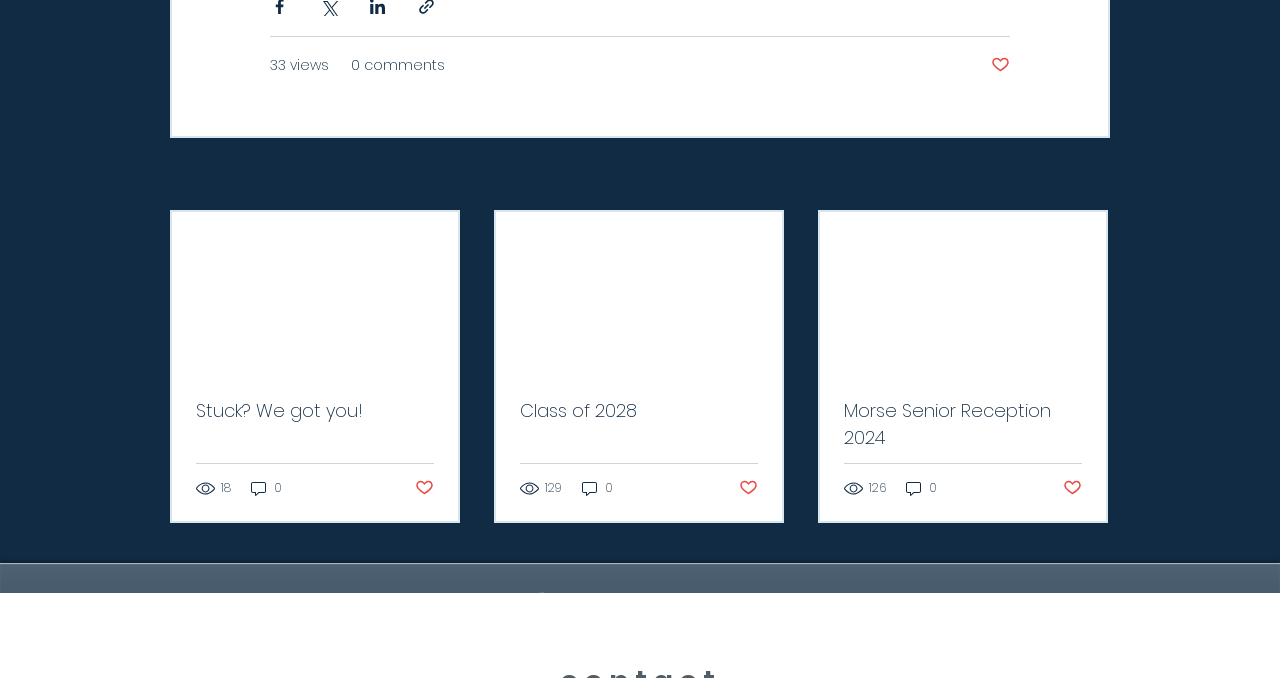Answer briefly with one word or phrase:
What is the title of the third post?

Morse Senior Reception 2024